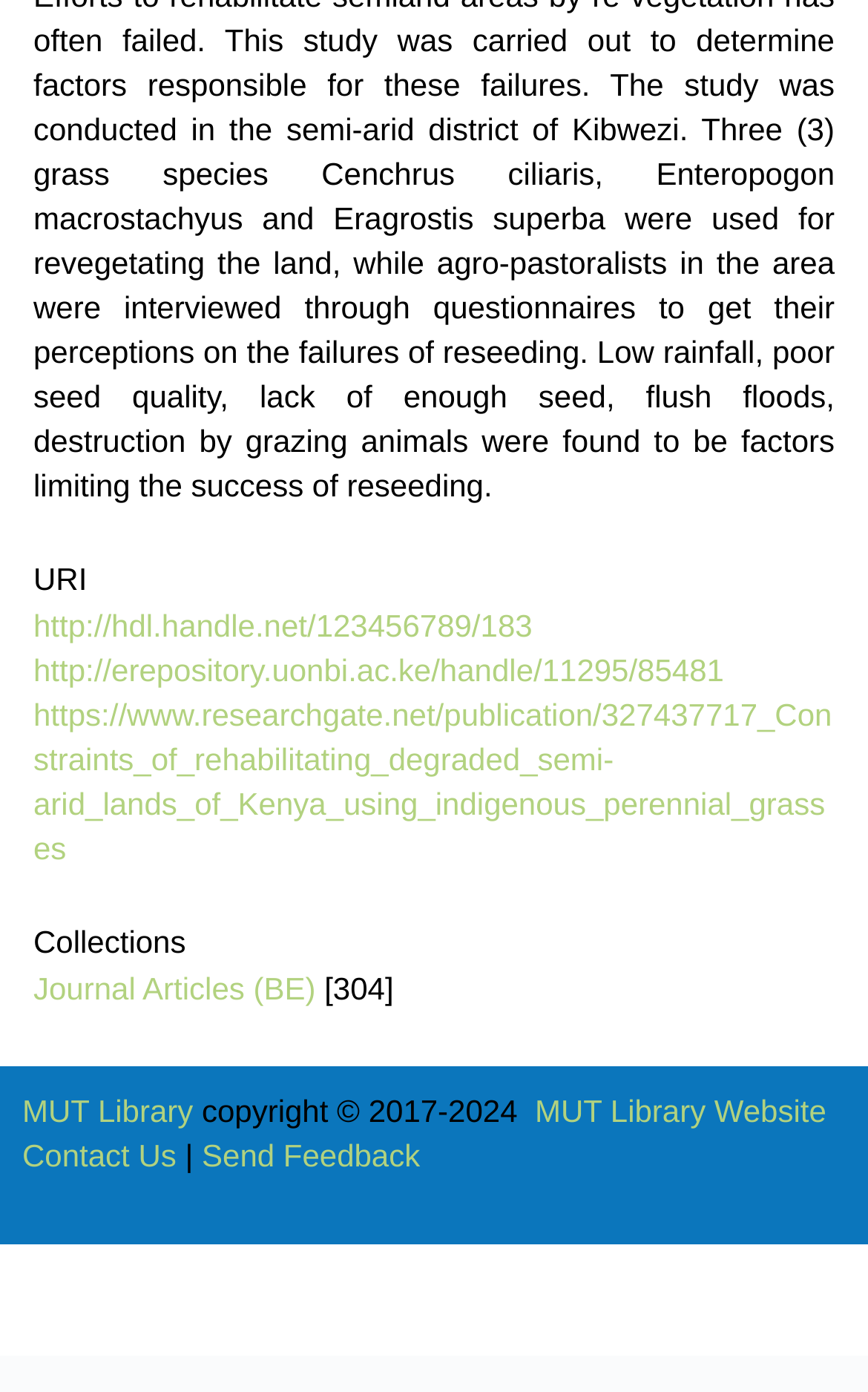Determine the bounding box coordinates of the UI element described below. Use the format (top-left x, top-left y, bottom-right x, bottom-right y) with floating point numbers between 0 and 1: https://www.researchgate.net/publication/327437717_Constraints_of_rehabilitating_degraded_semi-arid_lands_of_Kenya_using_indigenous_perennial_grasses

[0.038, 0.5, 0.958, 0.622]